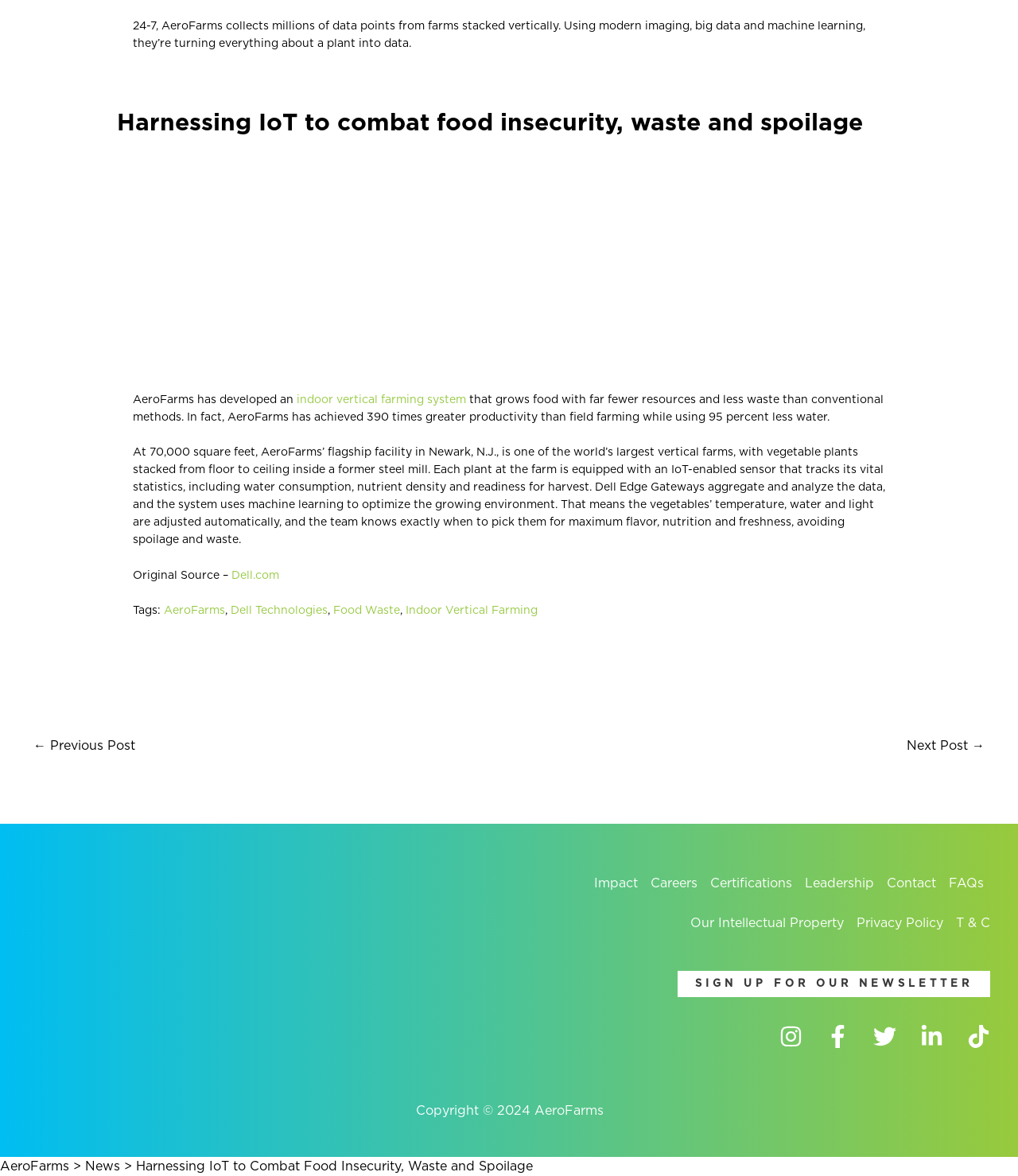Identify the bounding box of the UI element described as follows: "← Previous Post". Provide the coordinates as four float numbers in the range of 0 to 1 [left, top, right, bottom].

[0.033, 0.623, 0.133, 0.648]